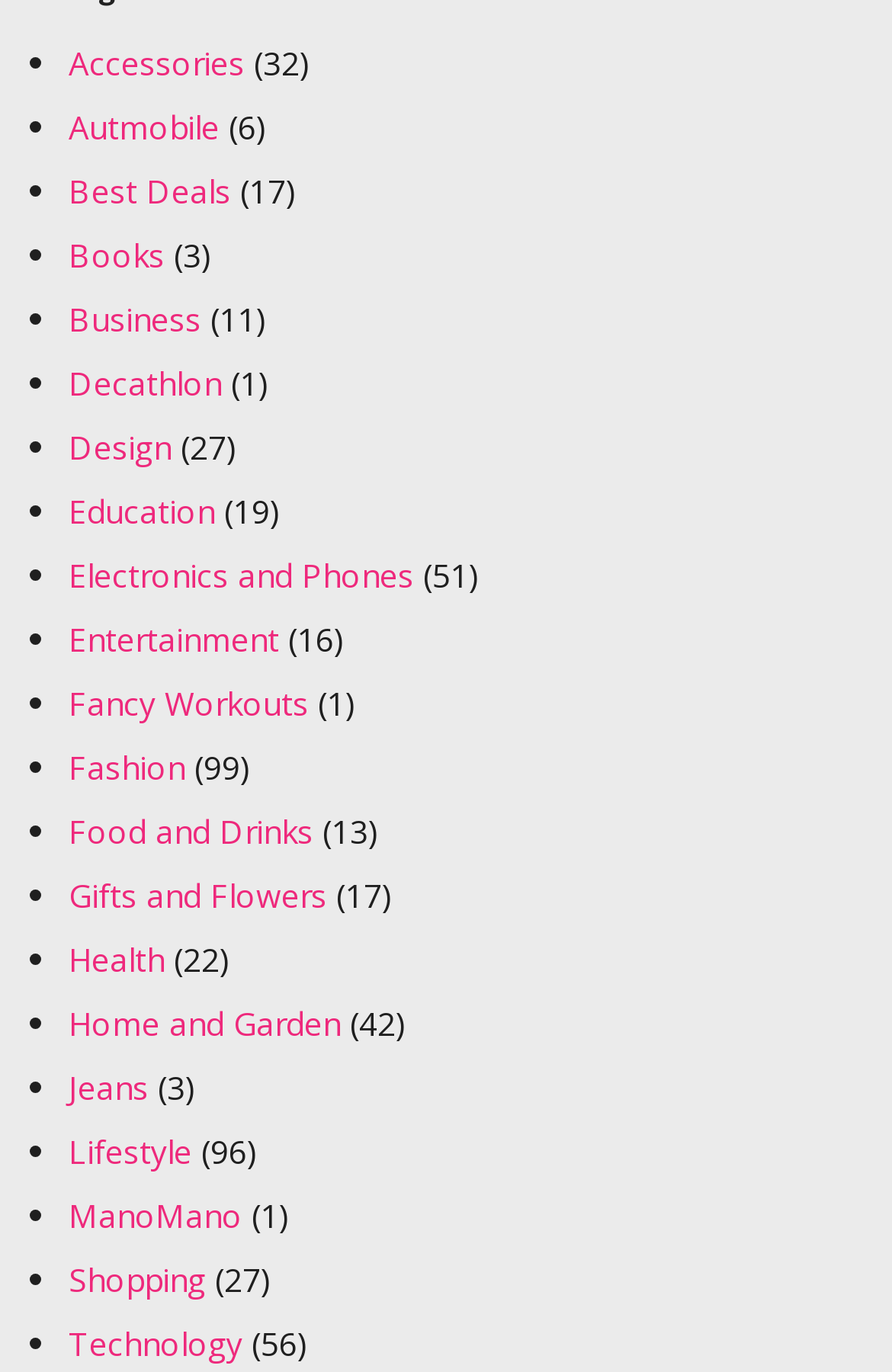Provide a brief response to the question below using one word or phrase:
What is the category with the fewest items?

Decathlon